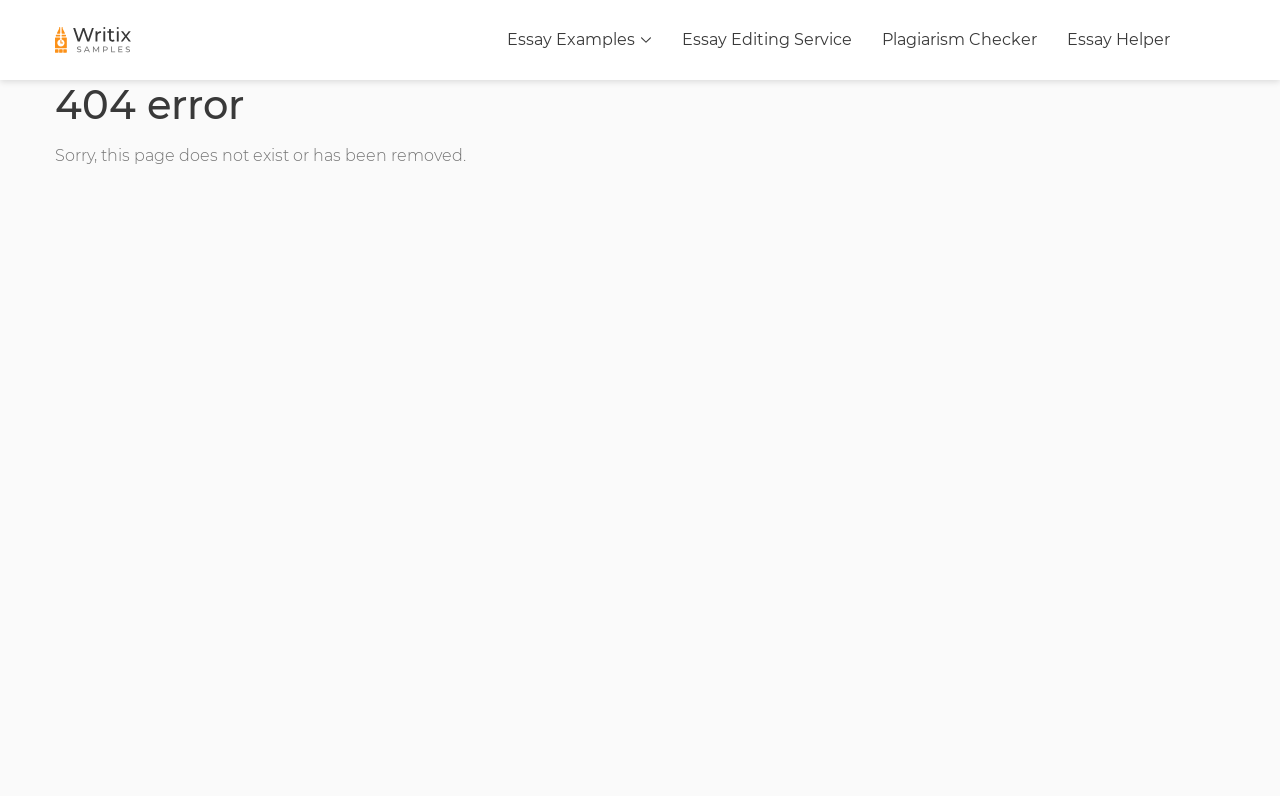What is the error message on the webpage?
Look at the image and respond with a one-word or short phrase answer.

404 error